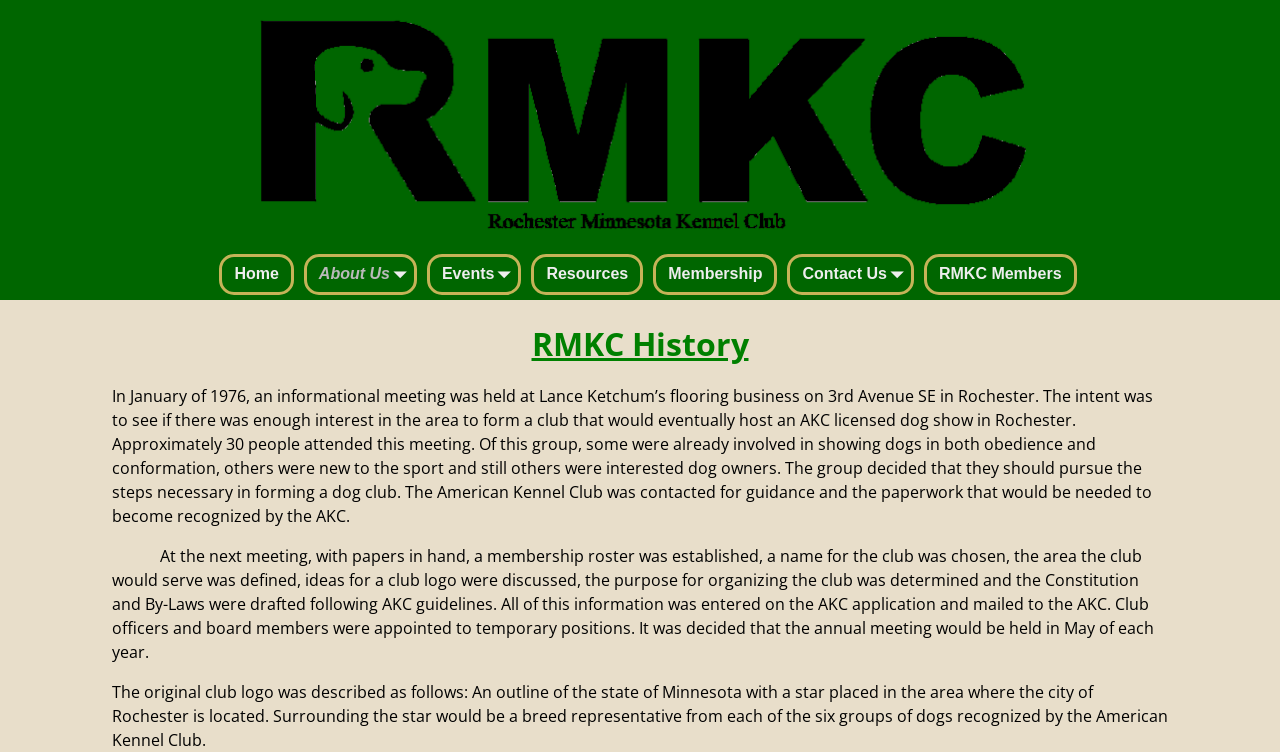Locate the UI element described as follows: "Membership". Return the bounding box coordinates as four float numbers between 0 and 1 in the order [left, top, right, bottom].

[0.51, 0.338, 0.607, 0.392]